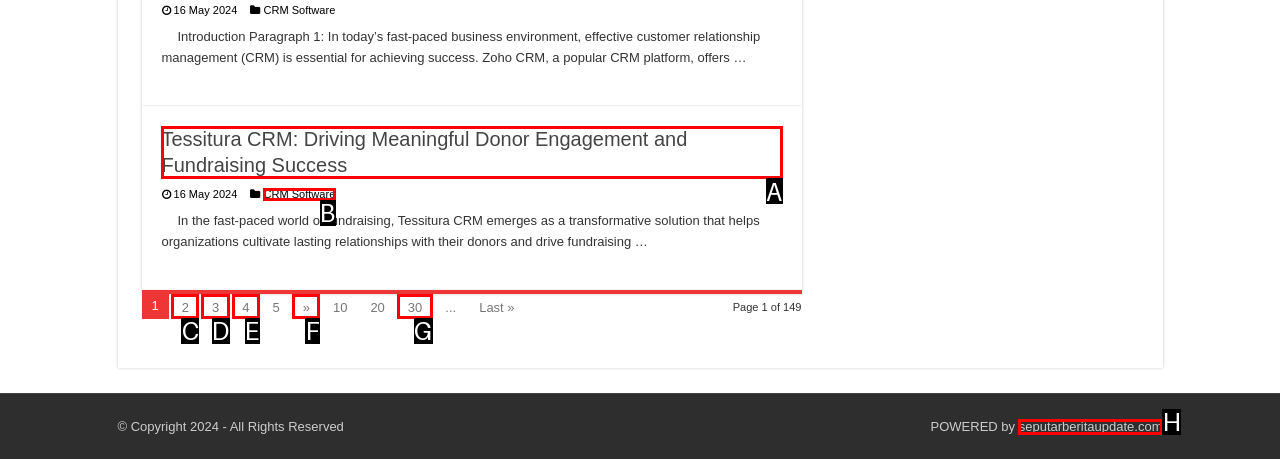Tell me which one HTML element I should click to complete this task: Learn about Tessitura CRM Answer with the option's letter from the given choices directly.

A